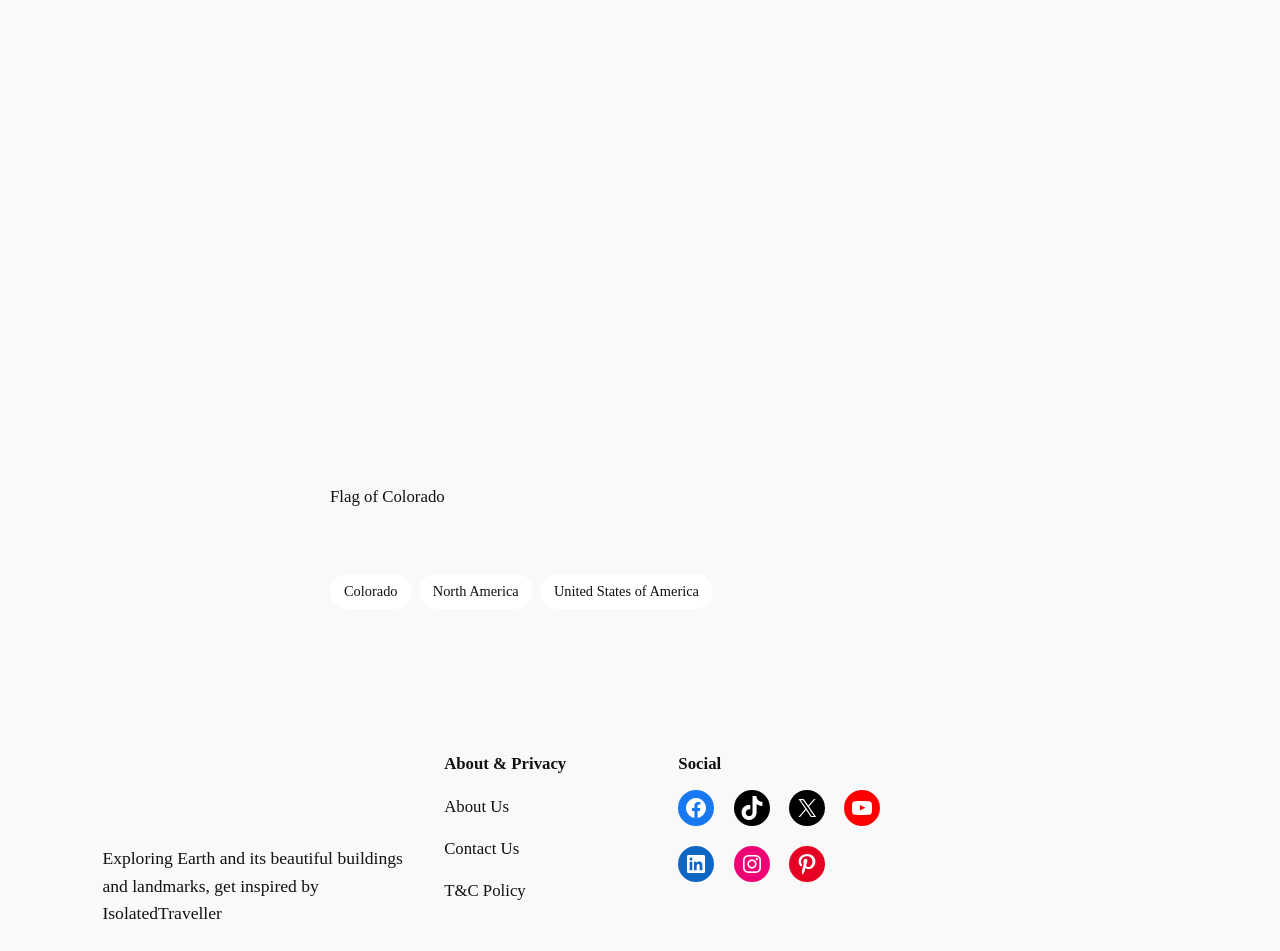What is the region mentioned in the top section?
Use the screenshot to answer the question with a single word or phrase.

North America